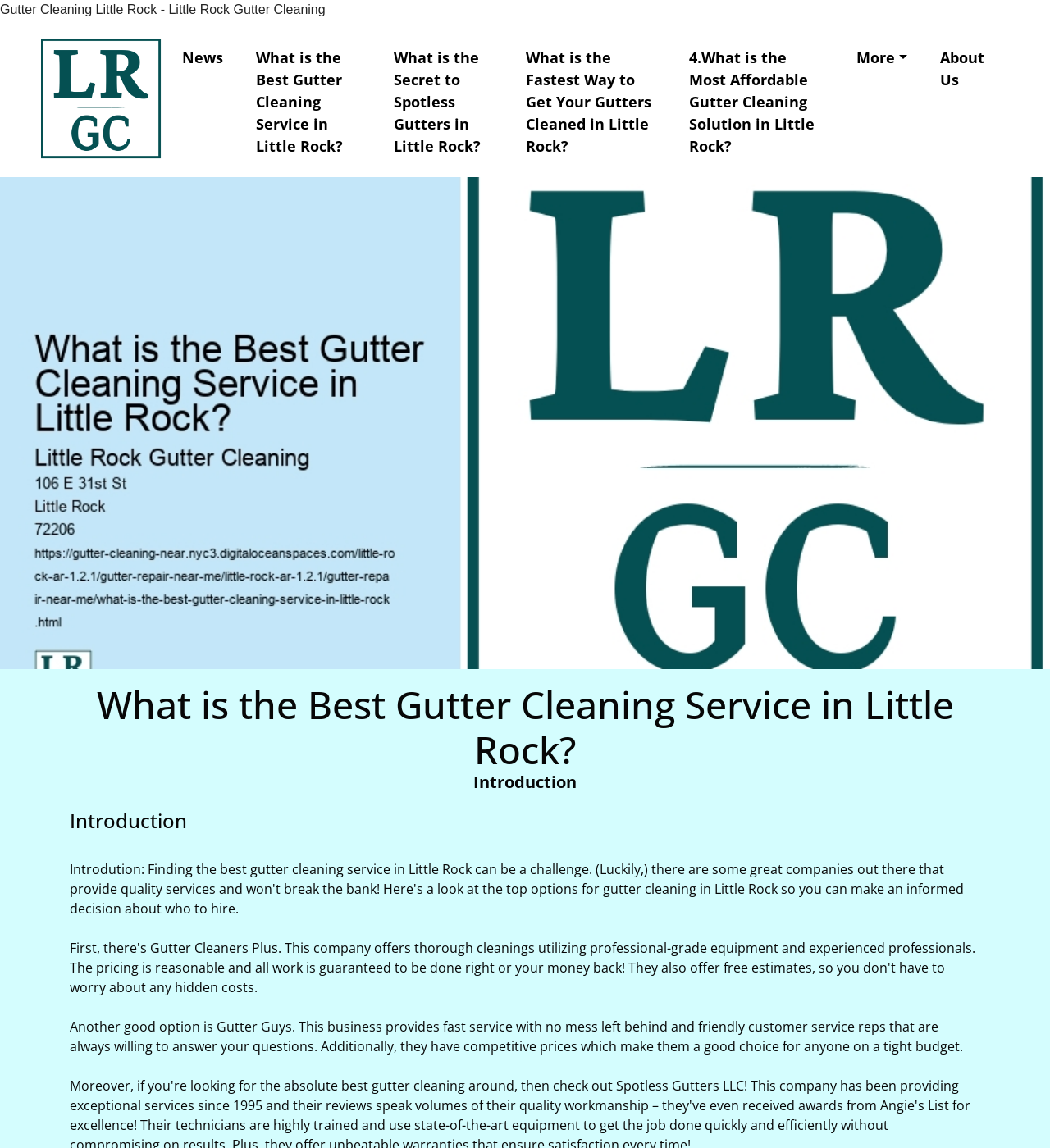Please provide a one-word or short phrase answer to the question:
What is the purpose of the 'More' button?

To expand or show more content